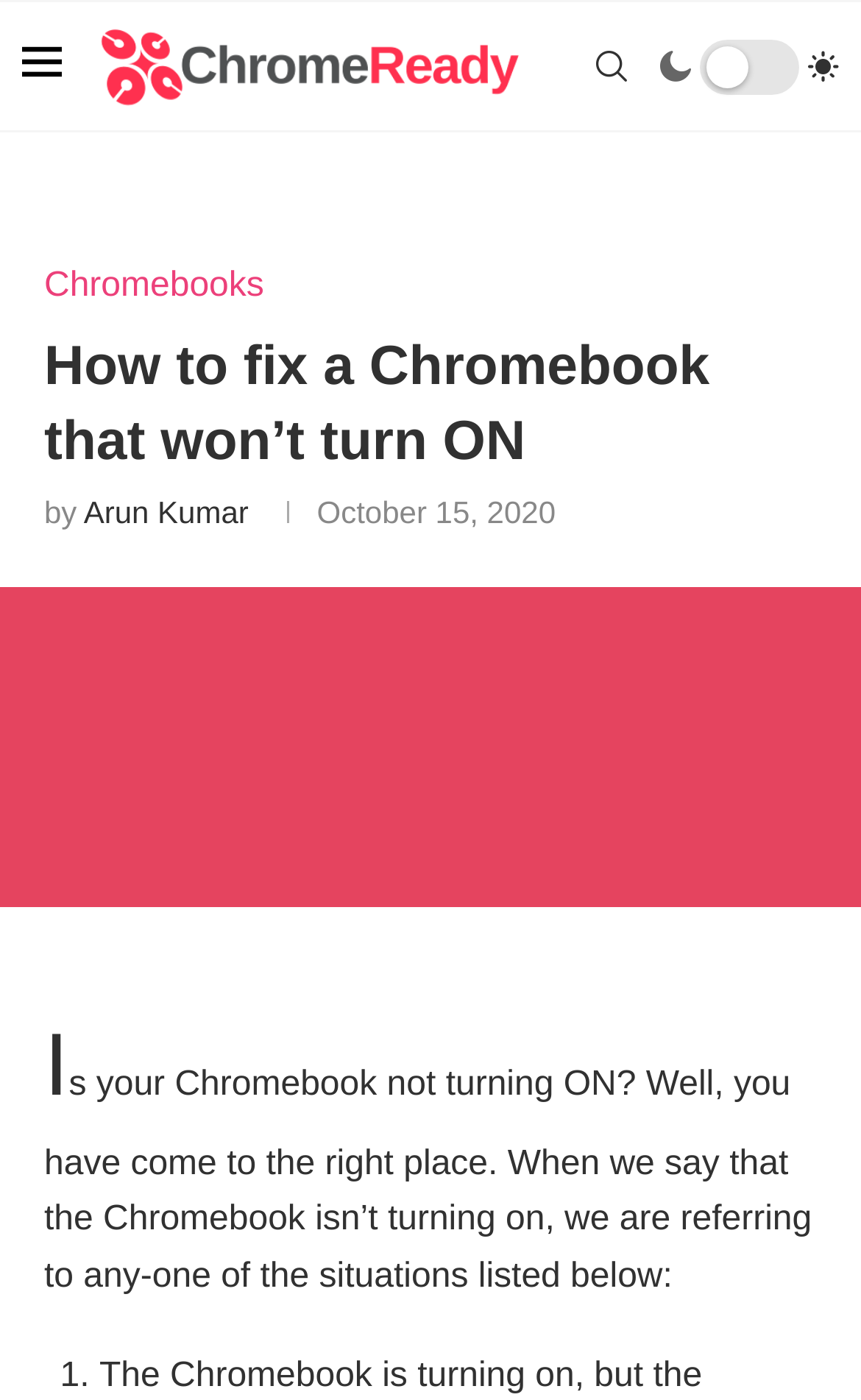Is the website related to Chromebooks? Please answer the question using a single word or phrase based on the image.

Yes